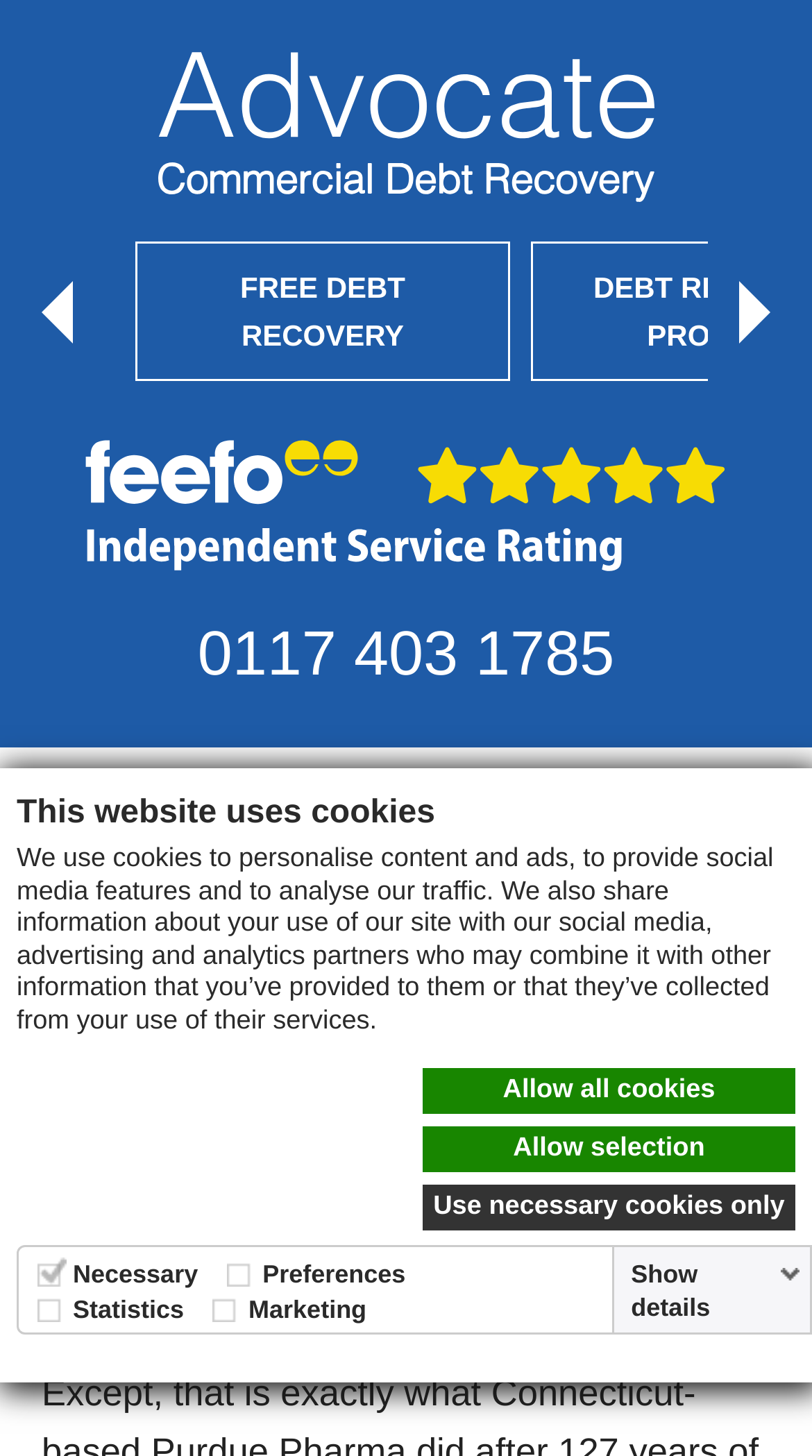What is the name of the company mentioned in the webpage content?
Give a single word or phrase as your answer by examining the image.

Purdue Pharma